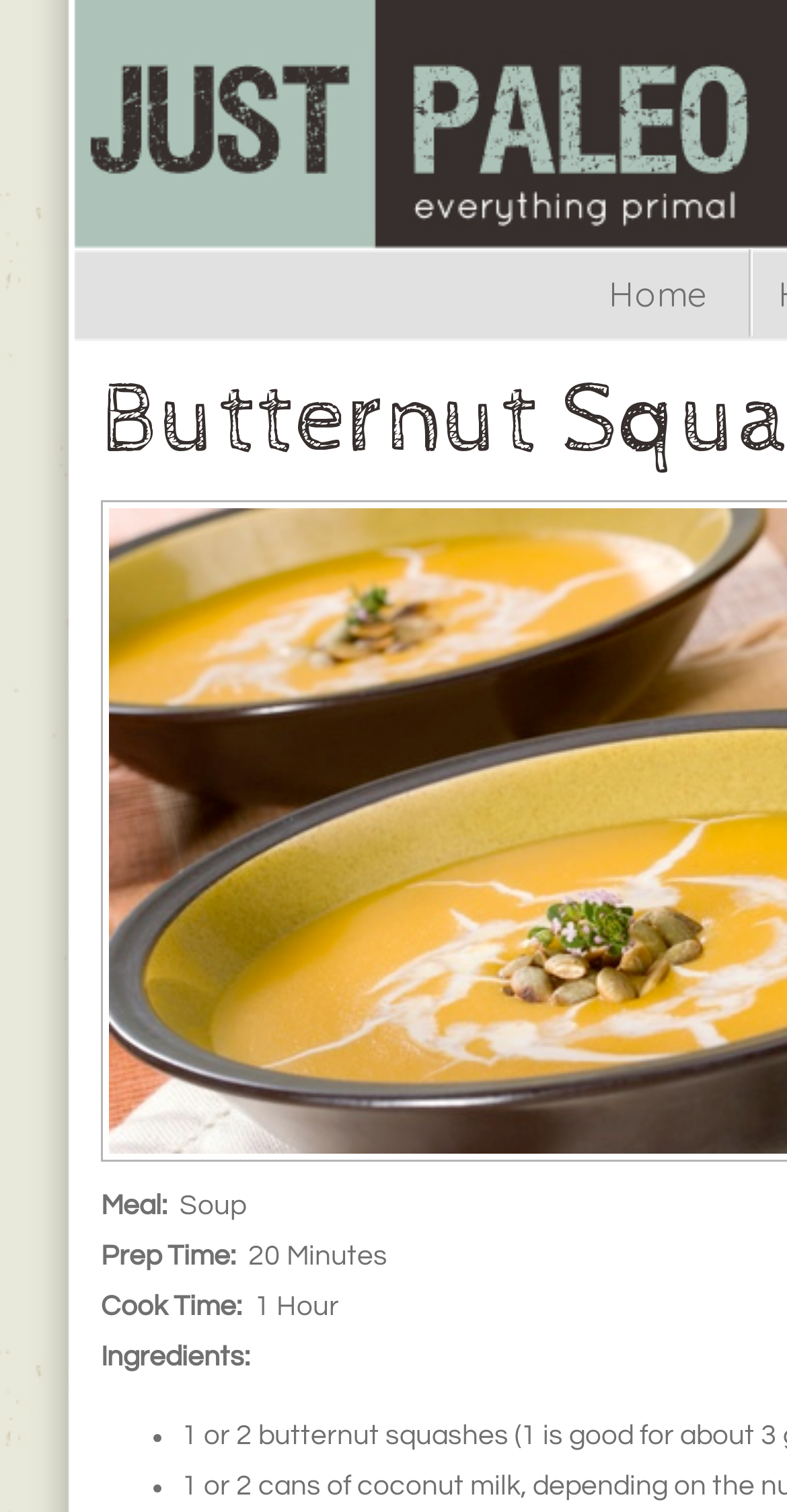Using the given description, provide the bounding box coordinates formatted as (top-left x, top-left y, bottom-right x, bottom-right y), with all values being floating point numbers between 0 and 1. Description: alt="Just Paleo"

[0.0, 0.136, 0.959, 0.155]